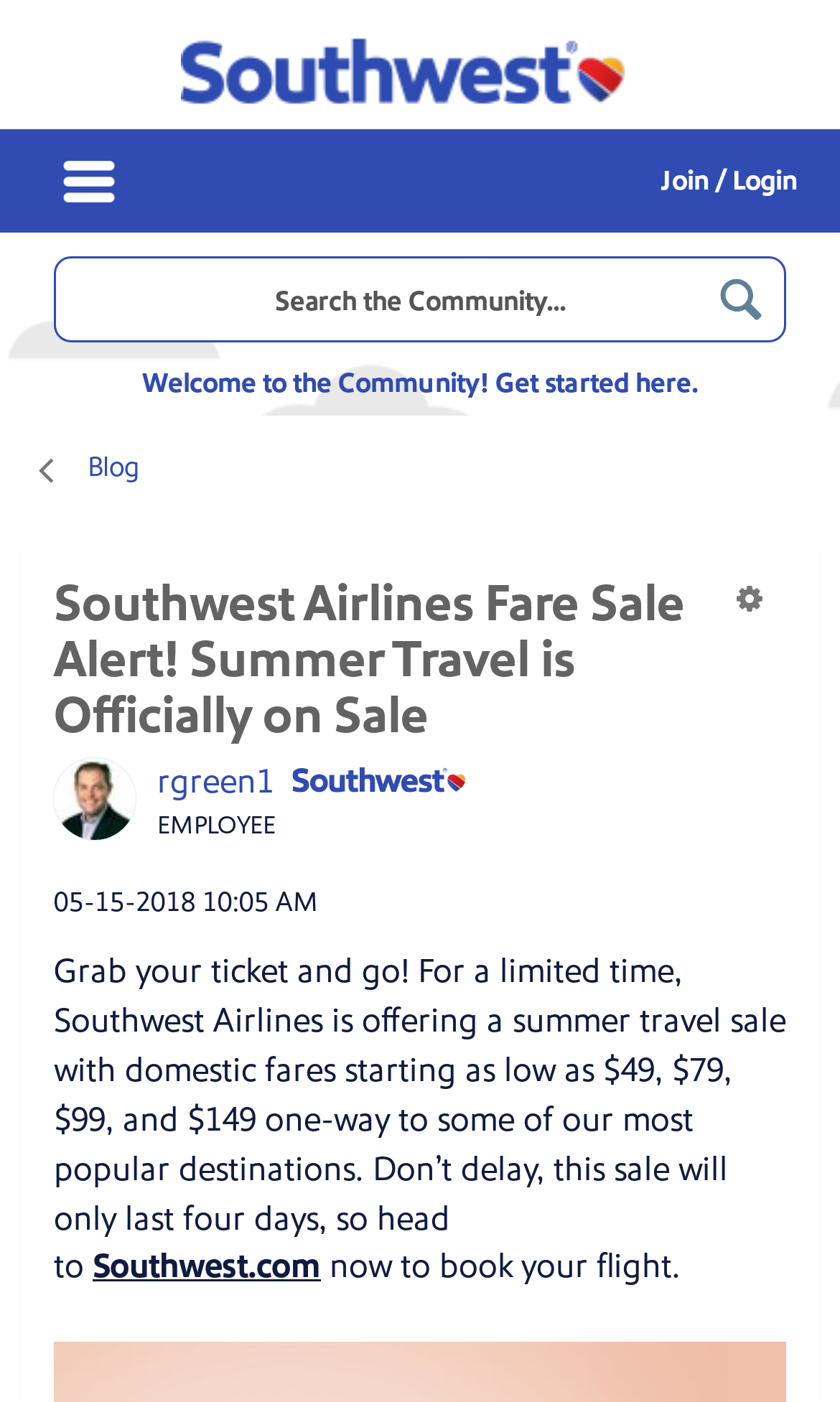Respond to the question below with a single word or phrase: What is the website to book a flight?

Southwest.com